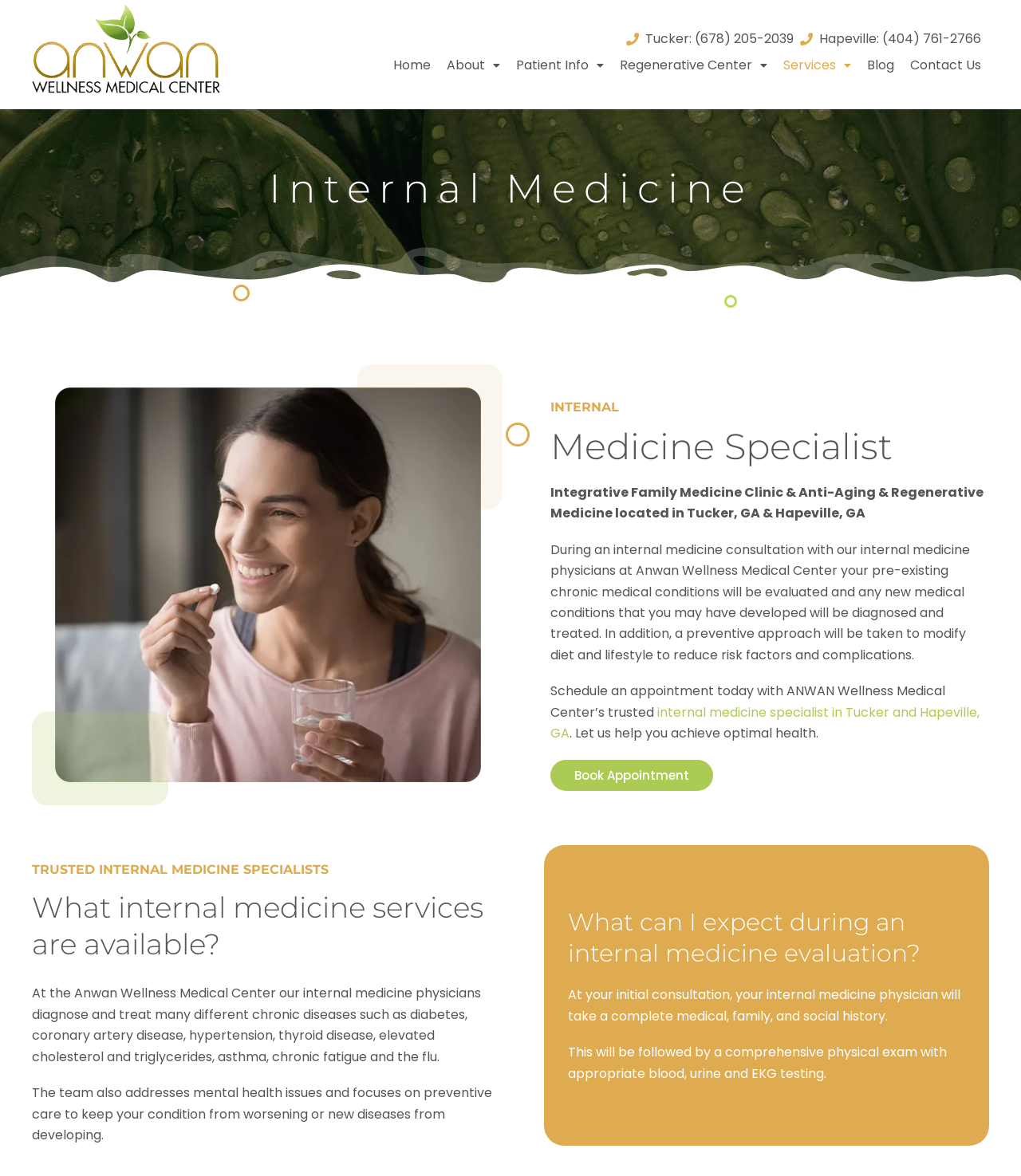From the element description: "Patient Info", extract the bounding box coordinates of the UI element. The coordinates should be expressed as four float numbers between 0 and 1, in the order [left, top, right, bottom].

[0.498, 0.042, 0.599, 0.069]